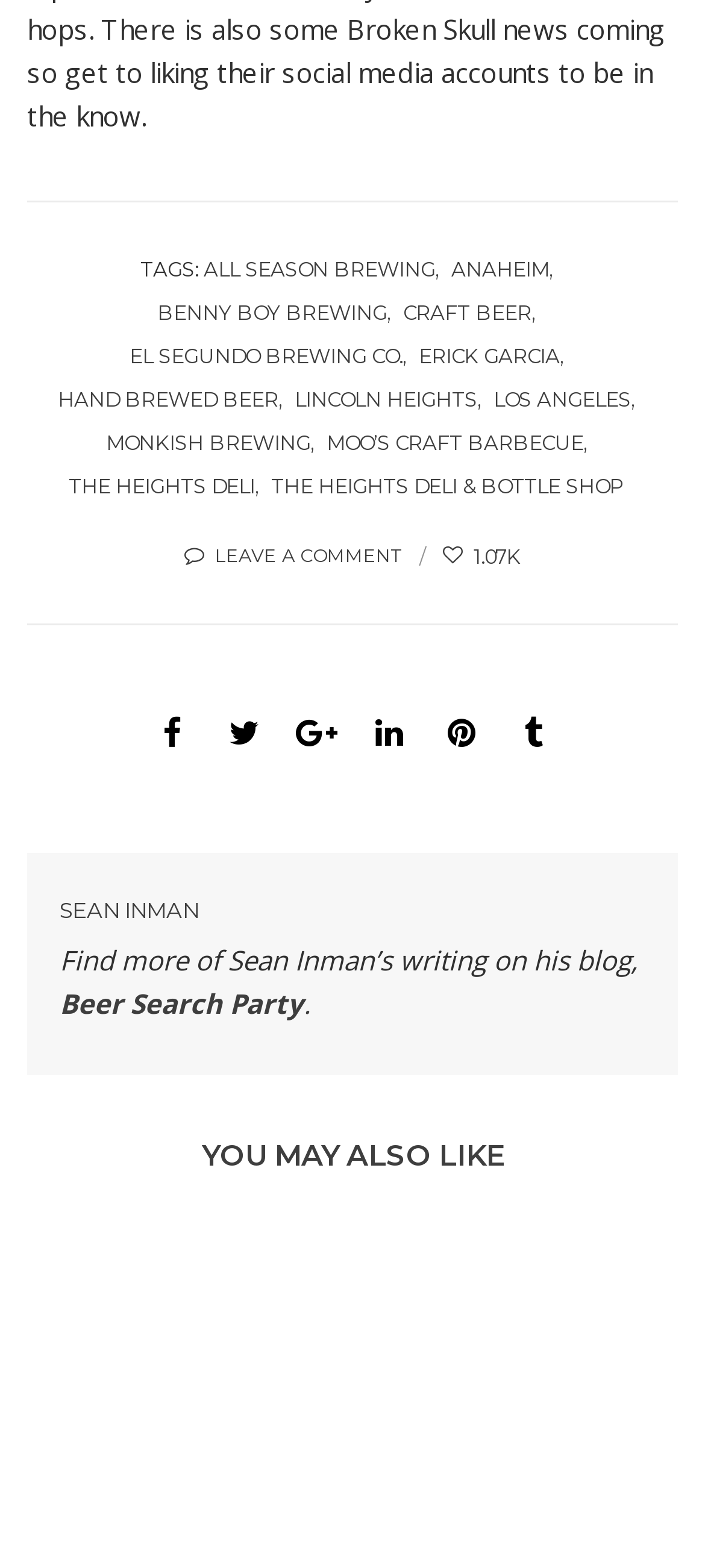Please identify the bounding box coordinates for the region that you need to click to follow this instruction: "Click on ALL SEASON BREWING".

[0.288, 0.158, 0.64, 0.185]